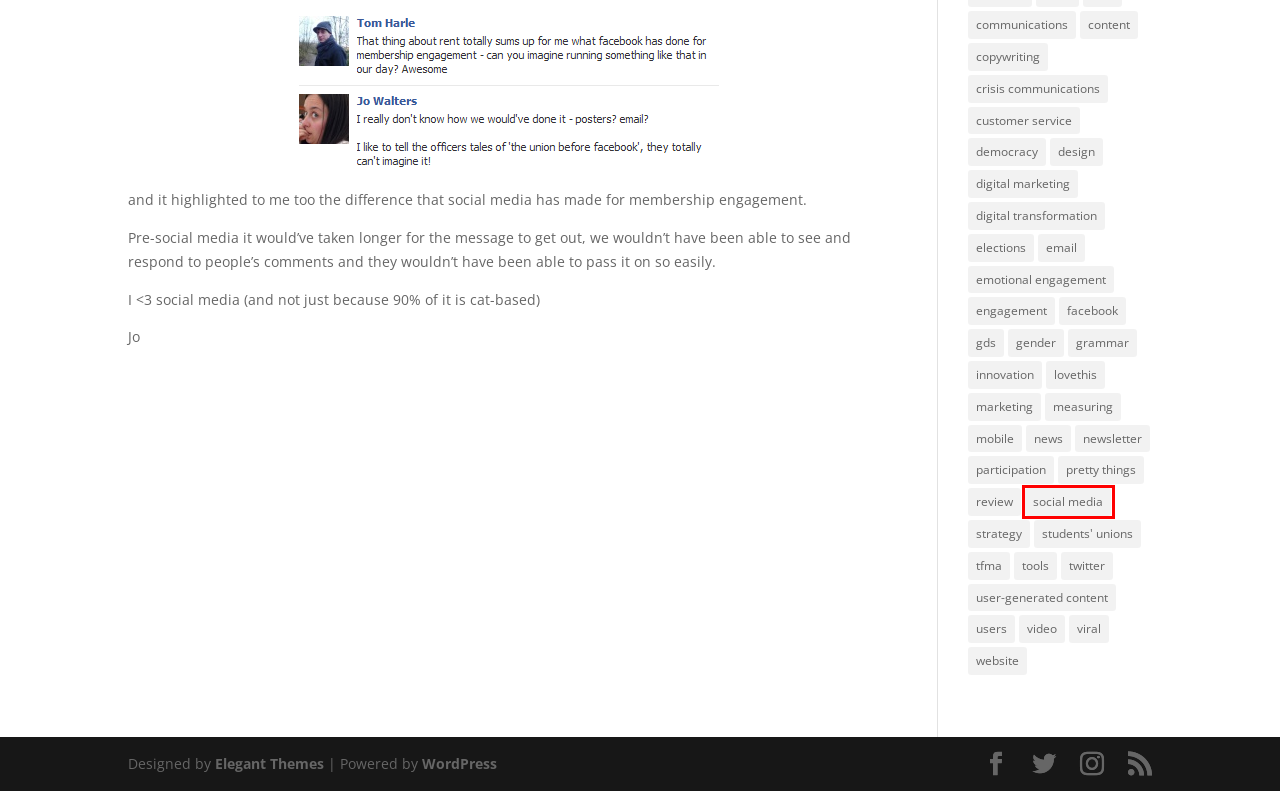You are provided with a screenshot of a webpage that has a red bounding box highlighting a UI element. Choose the most accurate webpage description that matches the new webpage after clicking the highlighted element. Here are your choices:
A. Jo Walters
B. communications | Jo Walters
C. social media | Jo Walters
D. facebook | Jo Walters
E. twitter | Jo Walters
F. website | Jo Walters
G. democracy | Jo Walters
H. design | Jo Walters

C